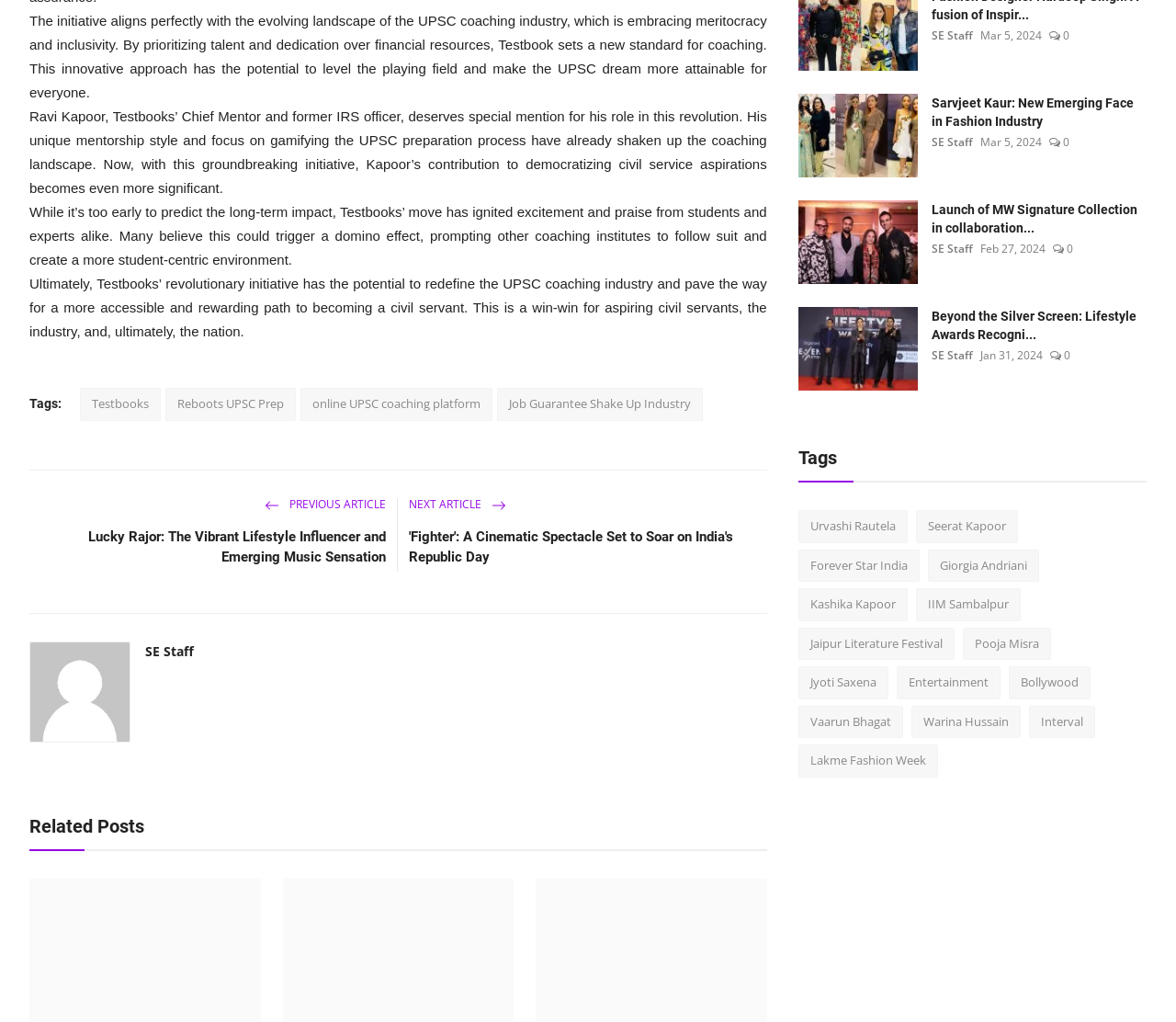Please identify the bounding box coordinates for the region that you need to click to follow this instruction: "Click on the 'Testbooks' link".

[0.068, 0.38, 0.137, 0.412]